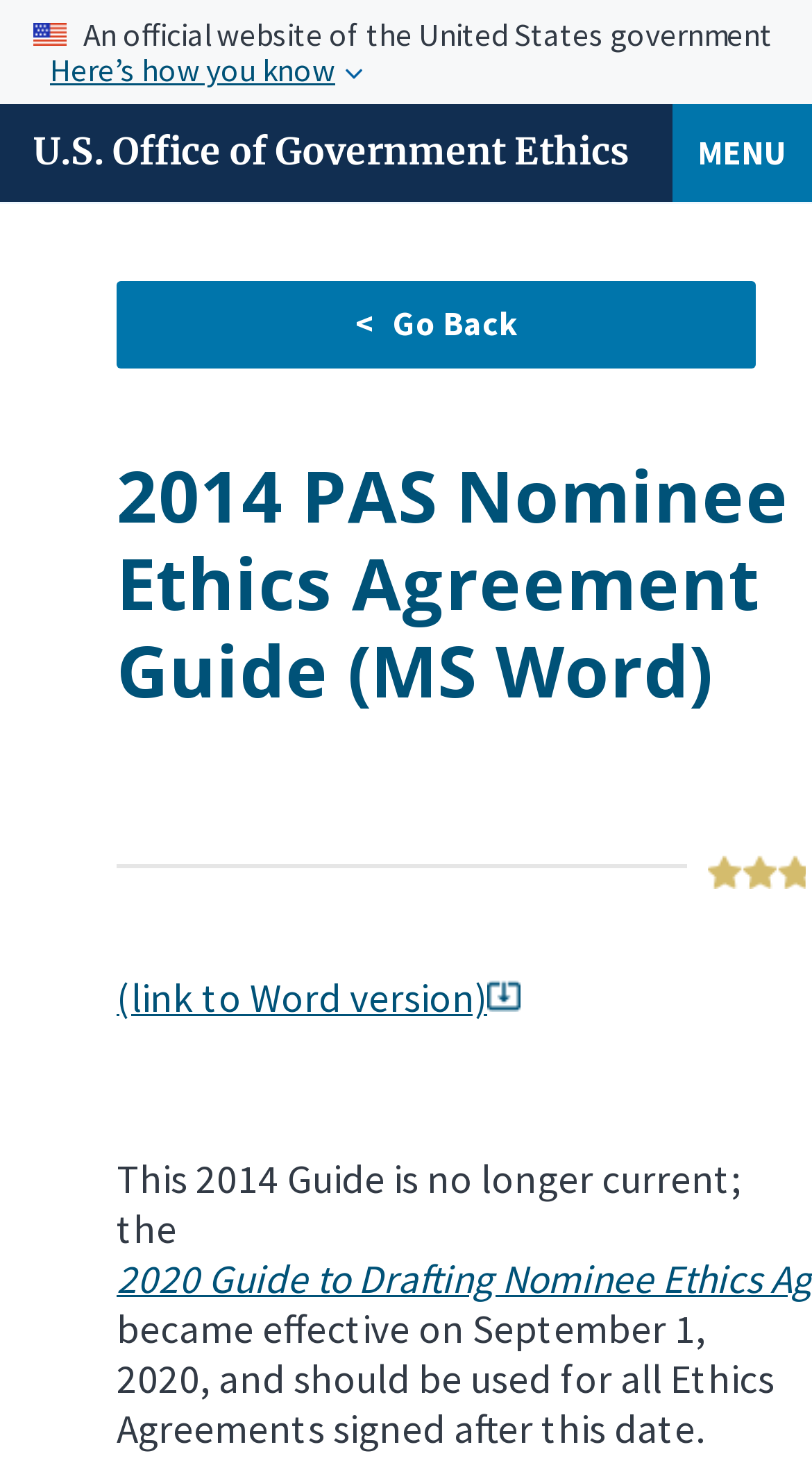Extract the primary header of the webpage and generate its text.

U.S. Office of Government Ethics